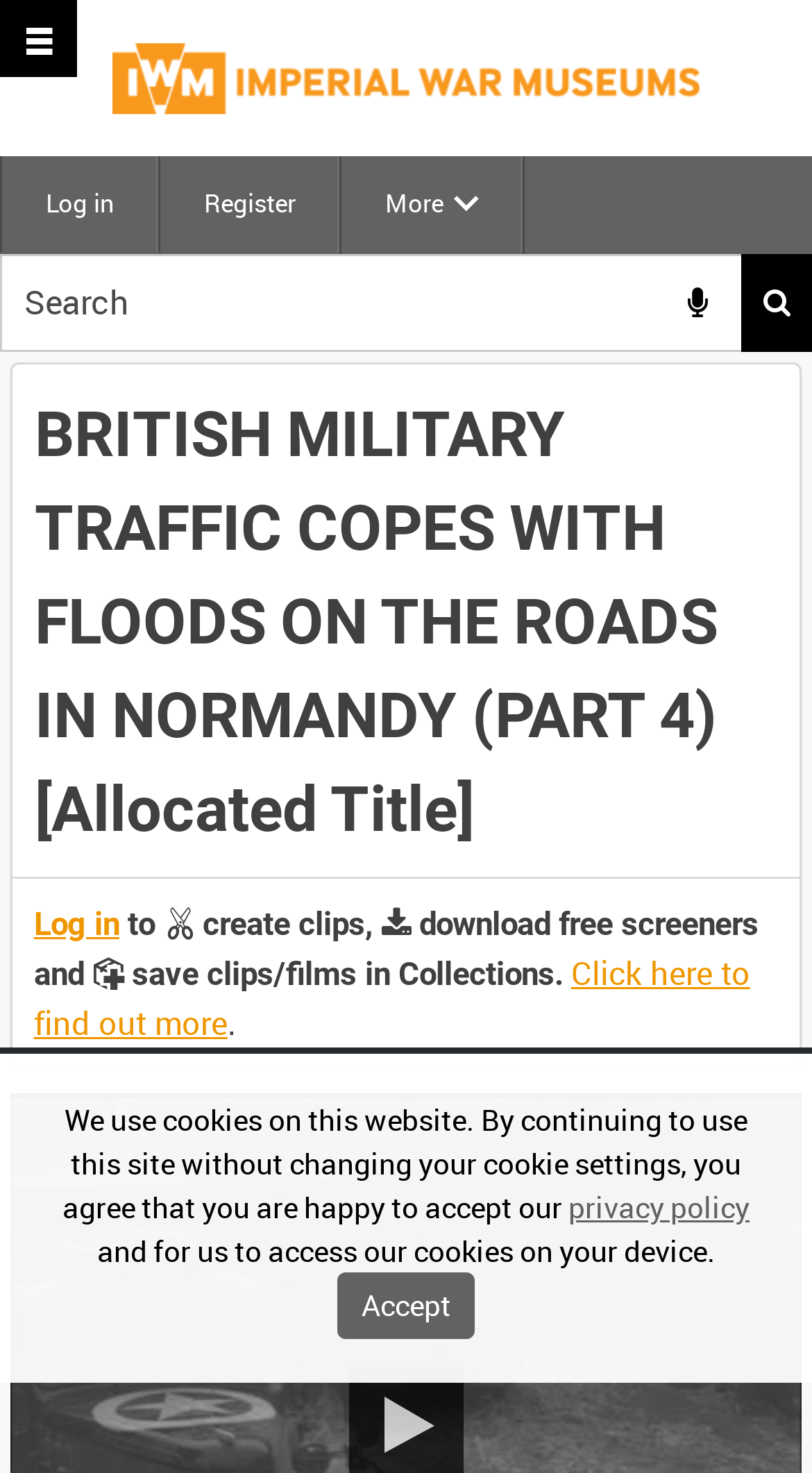Pinpoint the bounding box coordinates of the element you need to click to execute the following instruction: "Click on site logo". The bounding box should be represented by four float numbers between 0 and 1, in the format [left, top, right, bottom].

[0.138, 0.007, 0.862, 0.099]